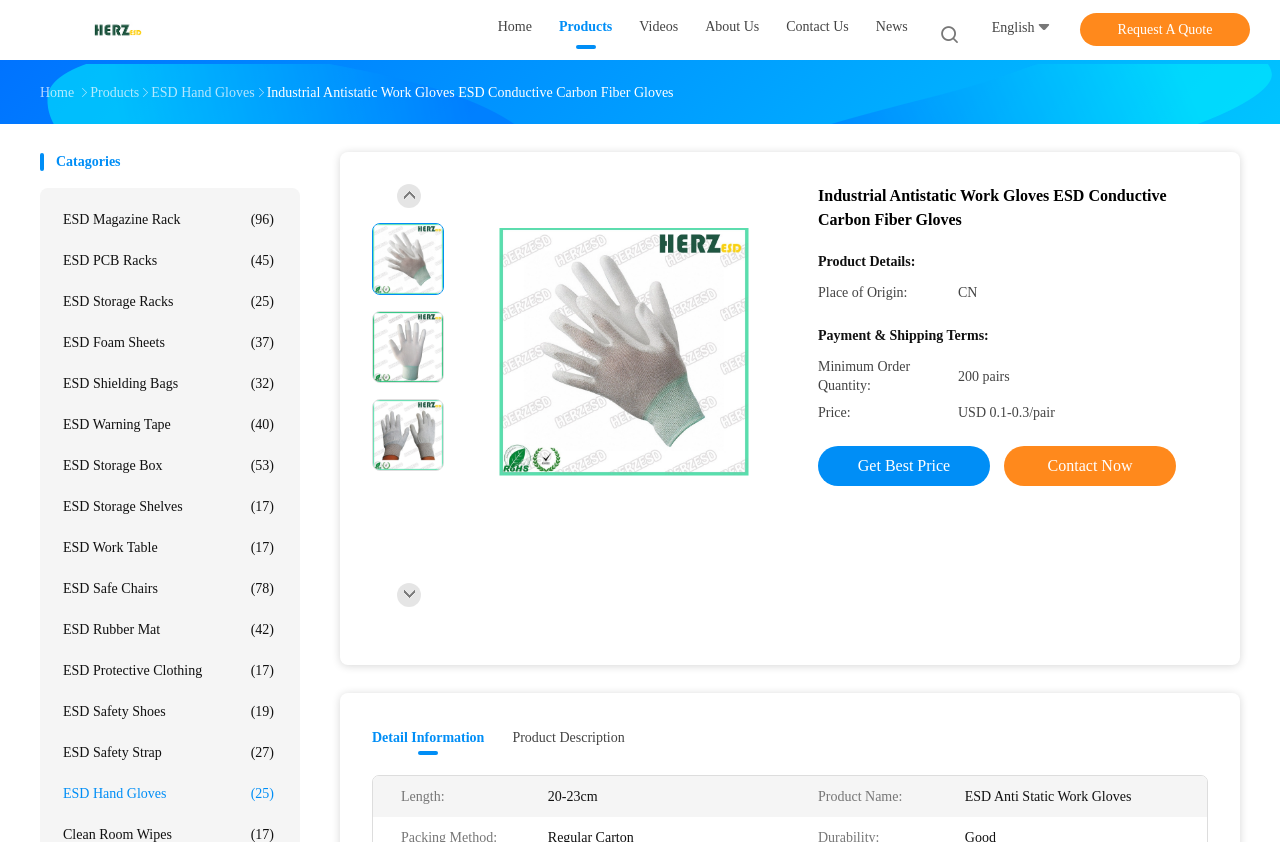Identify the bounding box of the HTML element described as: "title="Shanghai Herzesd Industrial Co., Ltd"".

[0.023, 0.007, 0.161, 0.064]